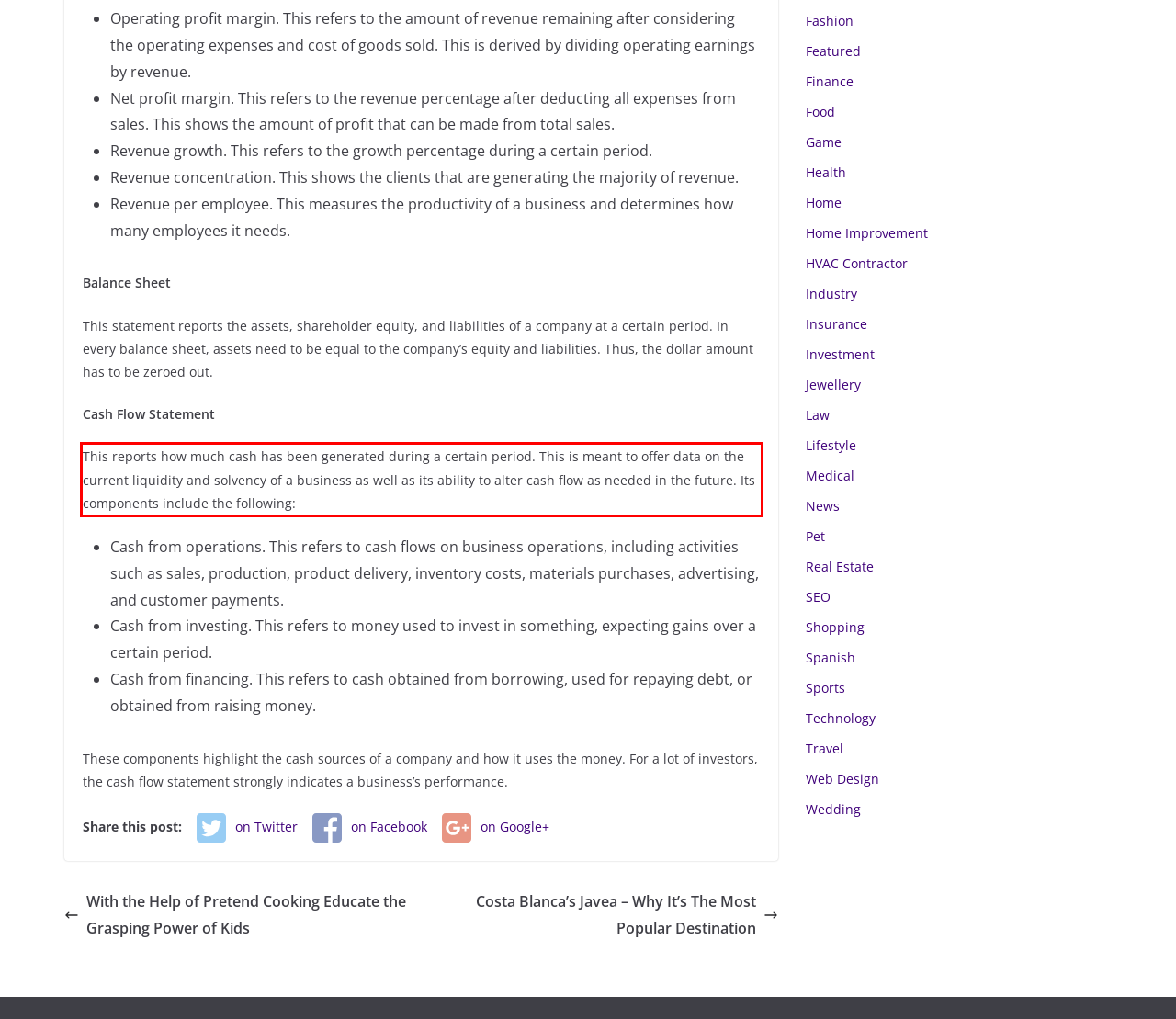In the screenshot of the webpage, find the red bounding box and perform OCR to obtain the text content restricted within this red bounding box.

This reports how much cash has been generated during a certain period. This is meant to offer data on the current liquidity and solvency of a business as well as its ability to alter cash flow as needed in the future. Its components include the following: